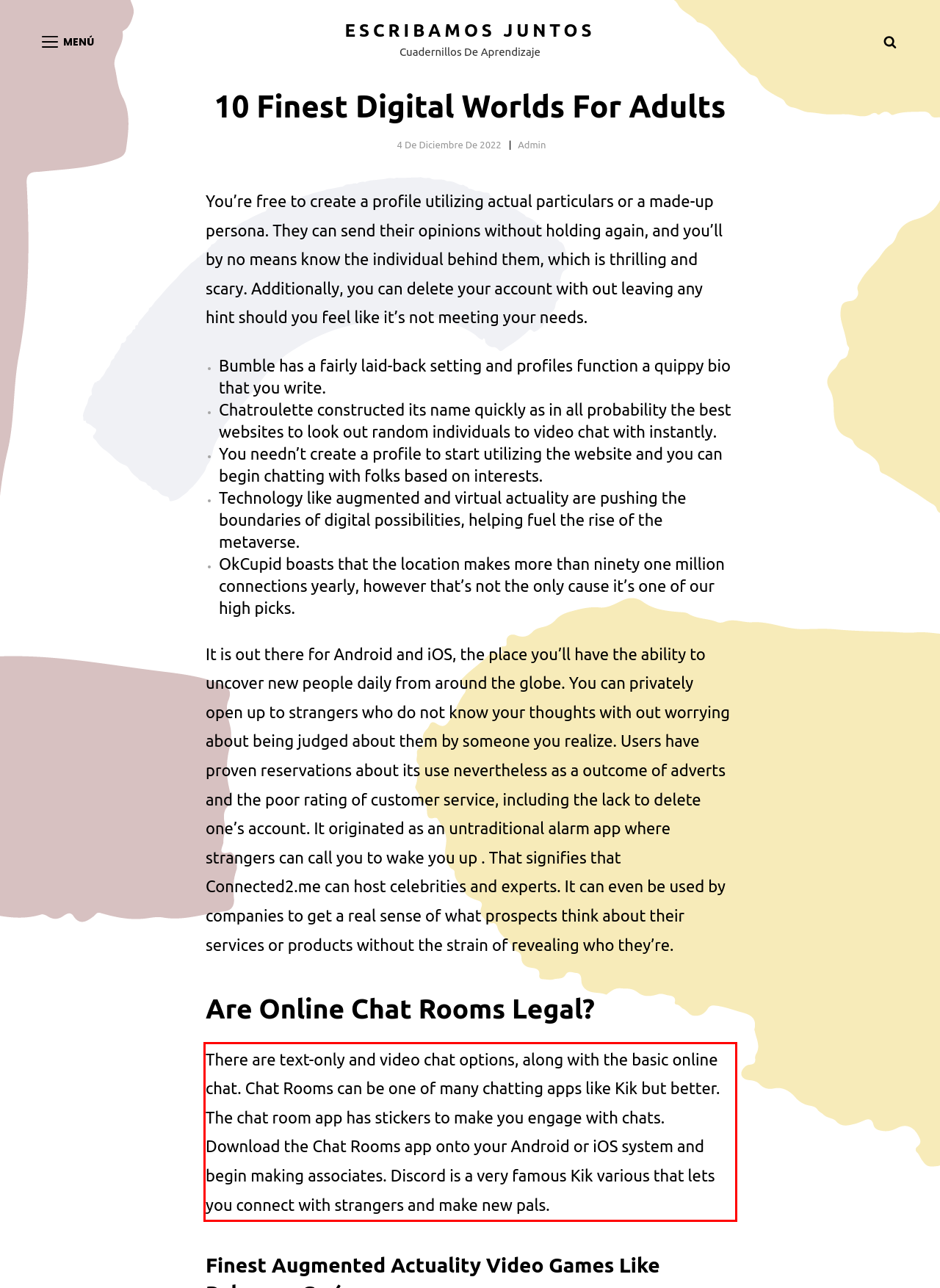Given a webpage screenshot with a red bounding box, perform OCR to read and deliver the text enclosed by the red bounding box.

There are text-only and video chat options, along with the basic online chat. Chat Rooms can be one of many chatting apps like Kik but better. The chat room app has stickers to make you engage with chats. Download the Chat Rooms app onto your Android or iOS system and begin making associates. Discord is a very famous Kik various that lets you connect with strangers and make new pals.